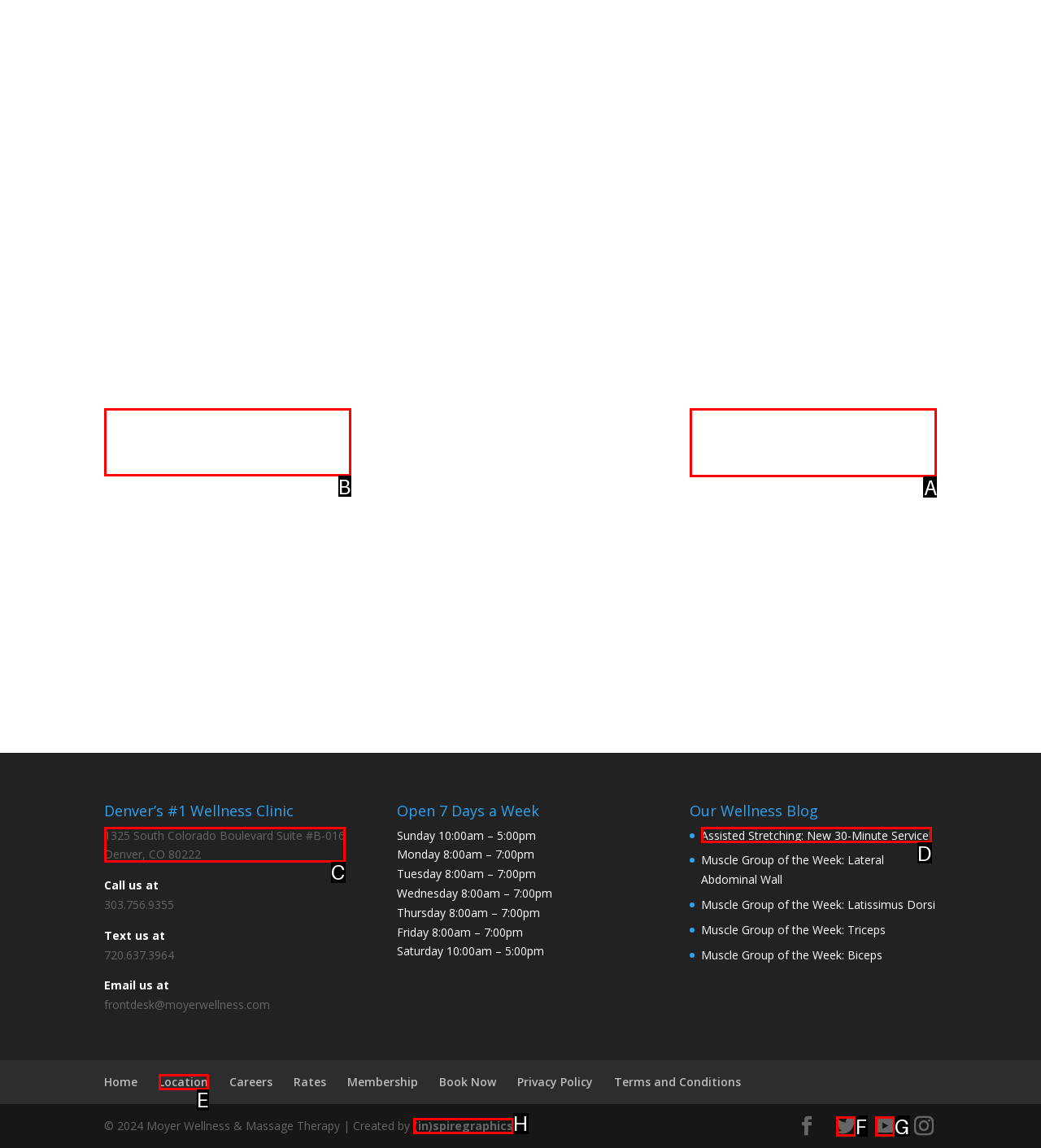Select the letter of the option that should be clicked to achieve the specified task: Book an Appointment Online. Respond with just the letter.

B